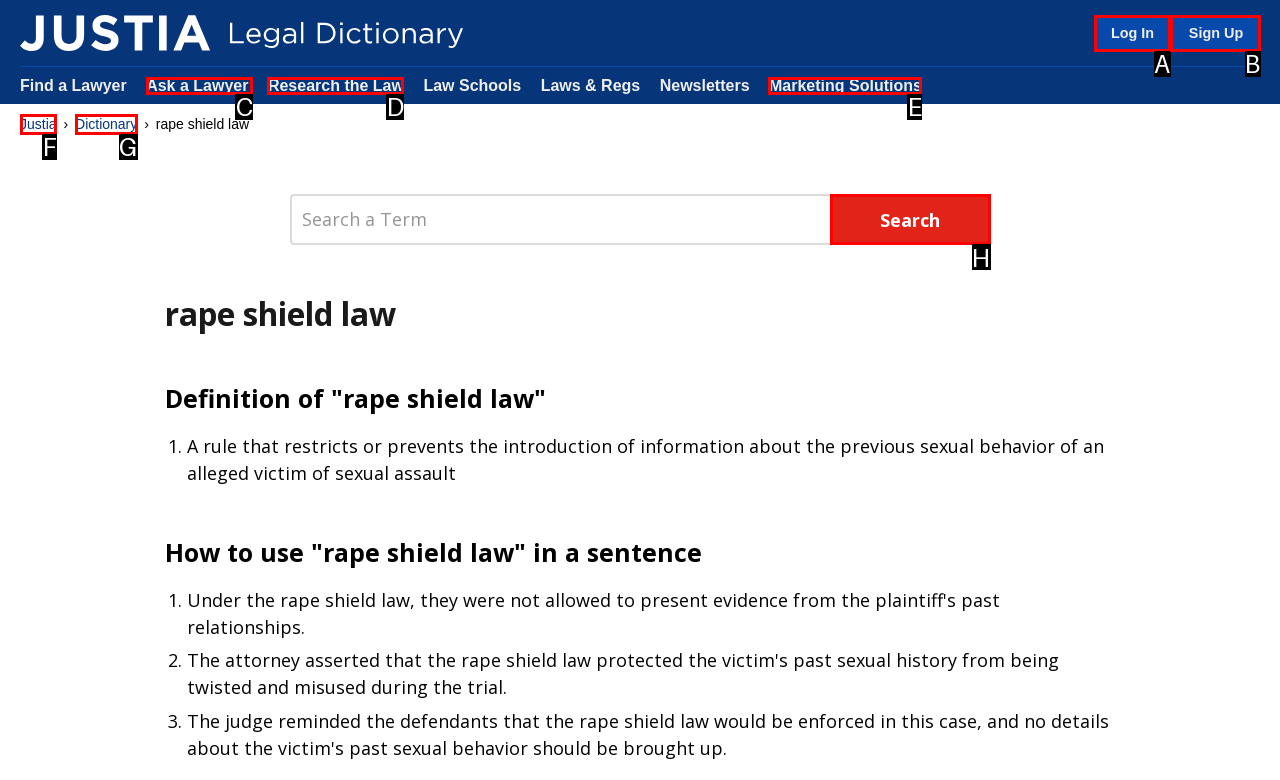Select the letter that corresponds to this element description: Sign Up
Answer with the letter of the correct option directly.

B